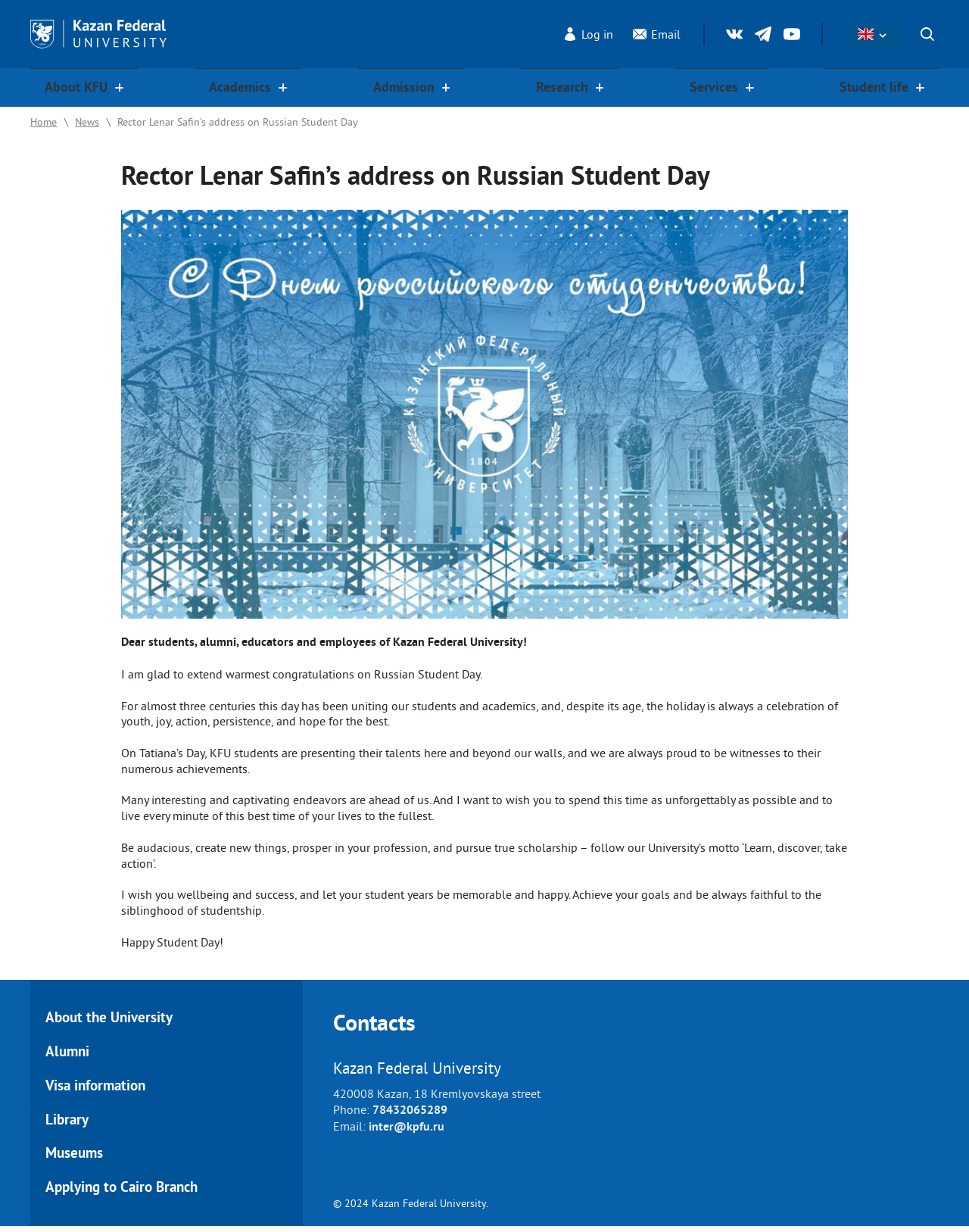Determine the bounding box coordinates of the UI element described below. Use the format (top-left x, top-left y, bottom-right x, bottom-right y) with floating point numbers between 0 and 1: Museums

[0.047, 0.935, 0.297, 0.948]